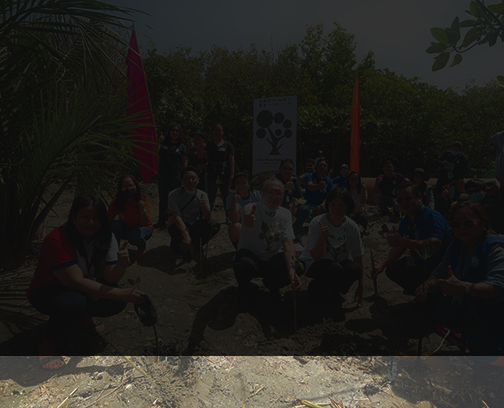Describe thoroughly the contents of the image.

The image captures a vibrant community event focused on environmental conservation. A diverse group of participants, both men and women, can be seen engaged in tree planting activities, symbolizing the proverb, "It takes a village to raise a child." Dressed in casual attire, they are kneeling in the soil, planting saplings with enthusiasm and smiles, showcasing their active involvement in the 'Grow Trees Community' initiative. In the backdrop, banners and signage promote the importance of forestry, further emphasizing the collaborative effort to plant over 200,000 trees in regions like Batangas, Pampanga, and Benguet. This initiative not only aims to enhance environmental sustainability but also seeks to foster community spirit and economic opportunities through agroforestry practices. The atmosphere is filled with teamwork and dedication, reflecting a hopeful commitment to a greener future.